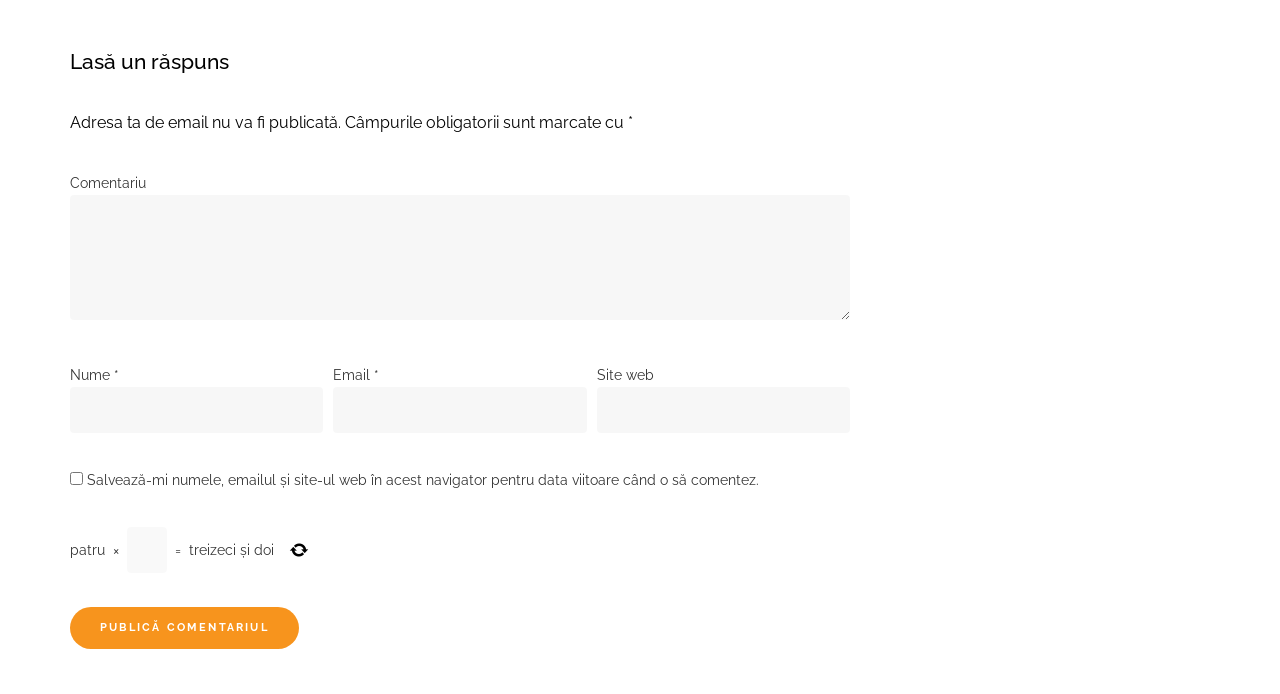What is the purpose of the checkbox?
Please answer the question with a detailed and comprehensive explanation.

The checkbox is located below the 'Site web' field and is labeled 'Salvează-mi numele, emailul și site-ul web în acest navigator pentru data viitoare când o să comentez.' This suggests that its purpose is to save the user's name, email, and website for future comments.